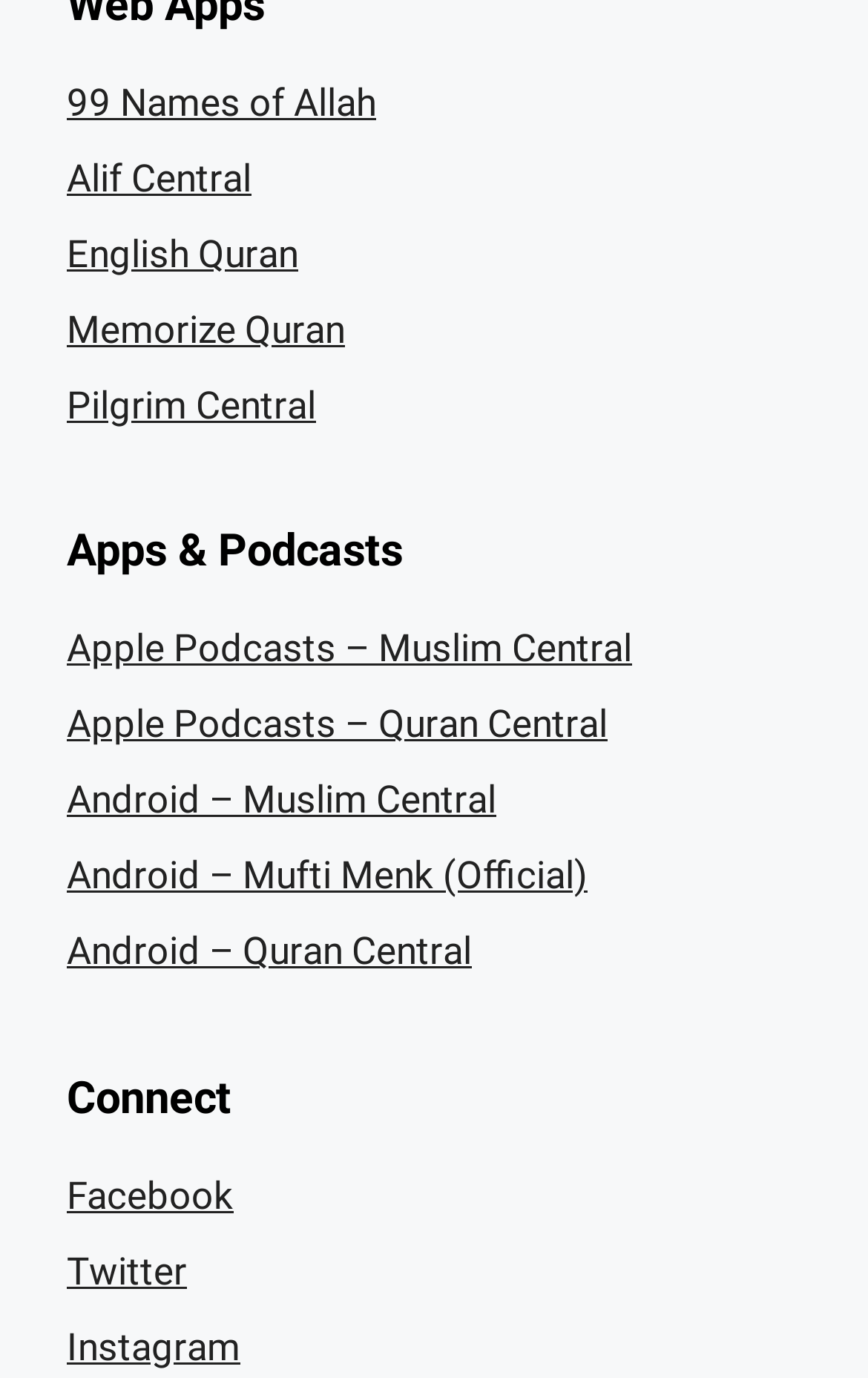Please find the bounding box coordinates of the element that needs to be clicked to perform the following instruction: "Explore English Quran". The bounding box coordinates should be four float numbers between 0 and 1, represented as [left, top, right, bottom].

[0.077, 0.168, 0.344, 0.2]